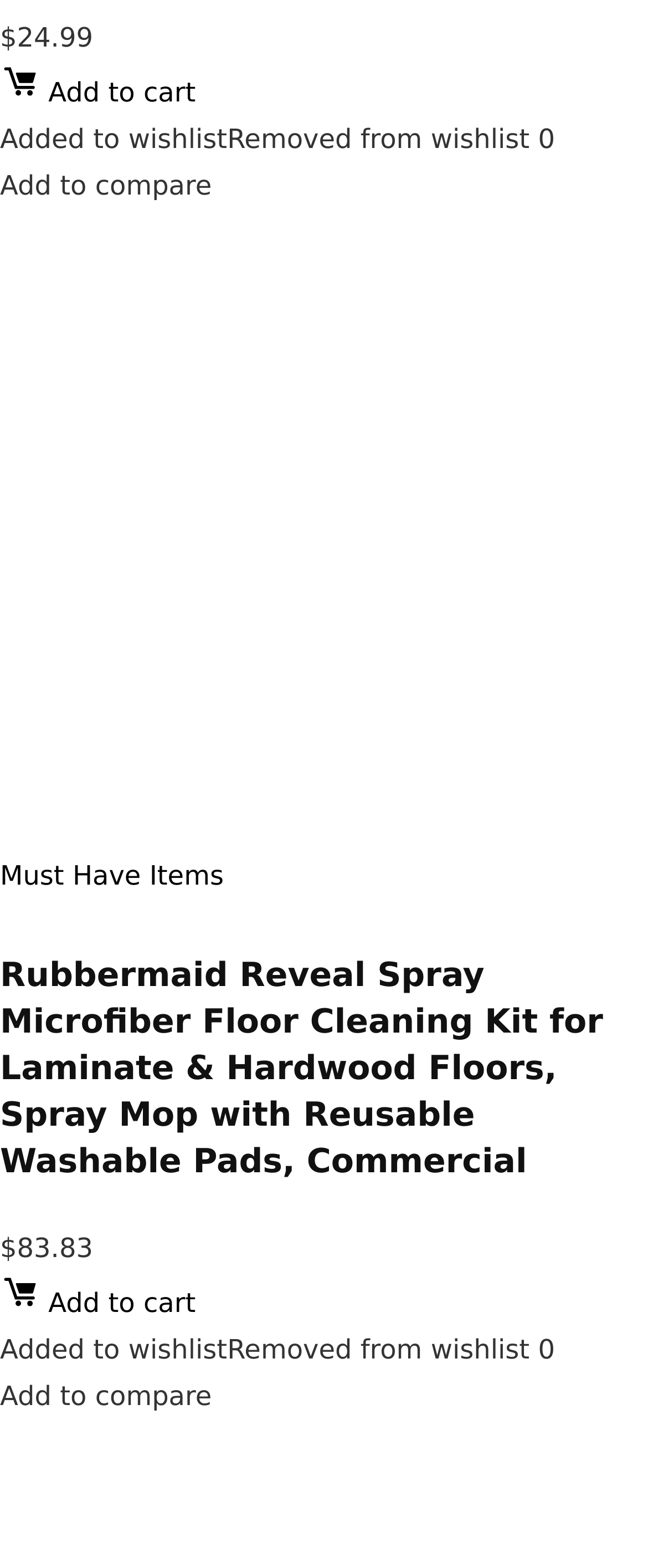How many wishlist items are there?
Please utilize the information in the image to give a detailed response to the question.

I found the number of wishlist items by looking at the StaticText element with the text 'Added to wishlistRemoved from wishlist 0' which indicates that there are 0 wishlist items.